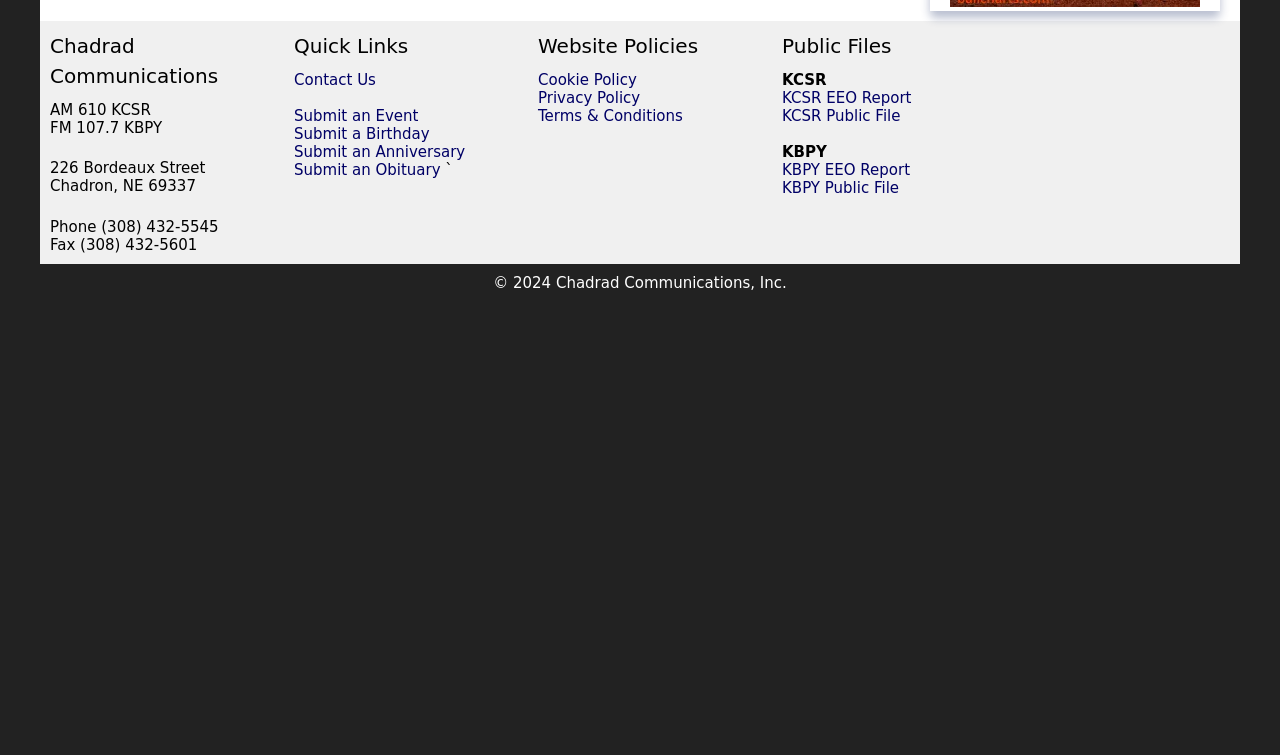Locate the bounding box coordinates of the clickable element to fulfill the following instruction: "Click Contact Us". Provide the coordinates as four float numbers between 0 and 1 in the format [left, top, right, bottom].

[0.23, 0.094, 0.294, 0.118]